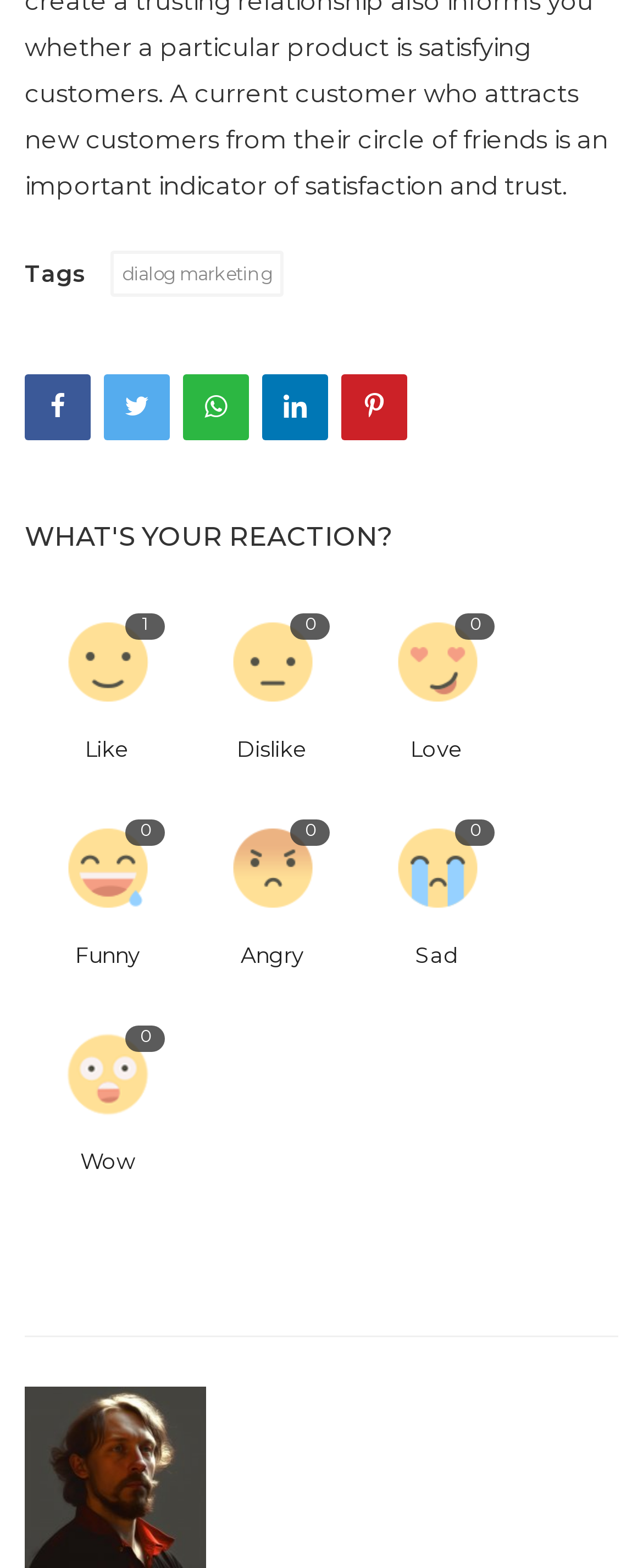Please identify the bounding box coordinates of the element I need to click to follow this instruction: "Click on the 'dialog marketing' link".

[0.172, 0.16, 0.441, 0.189]